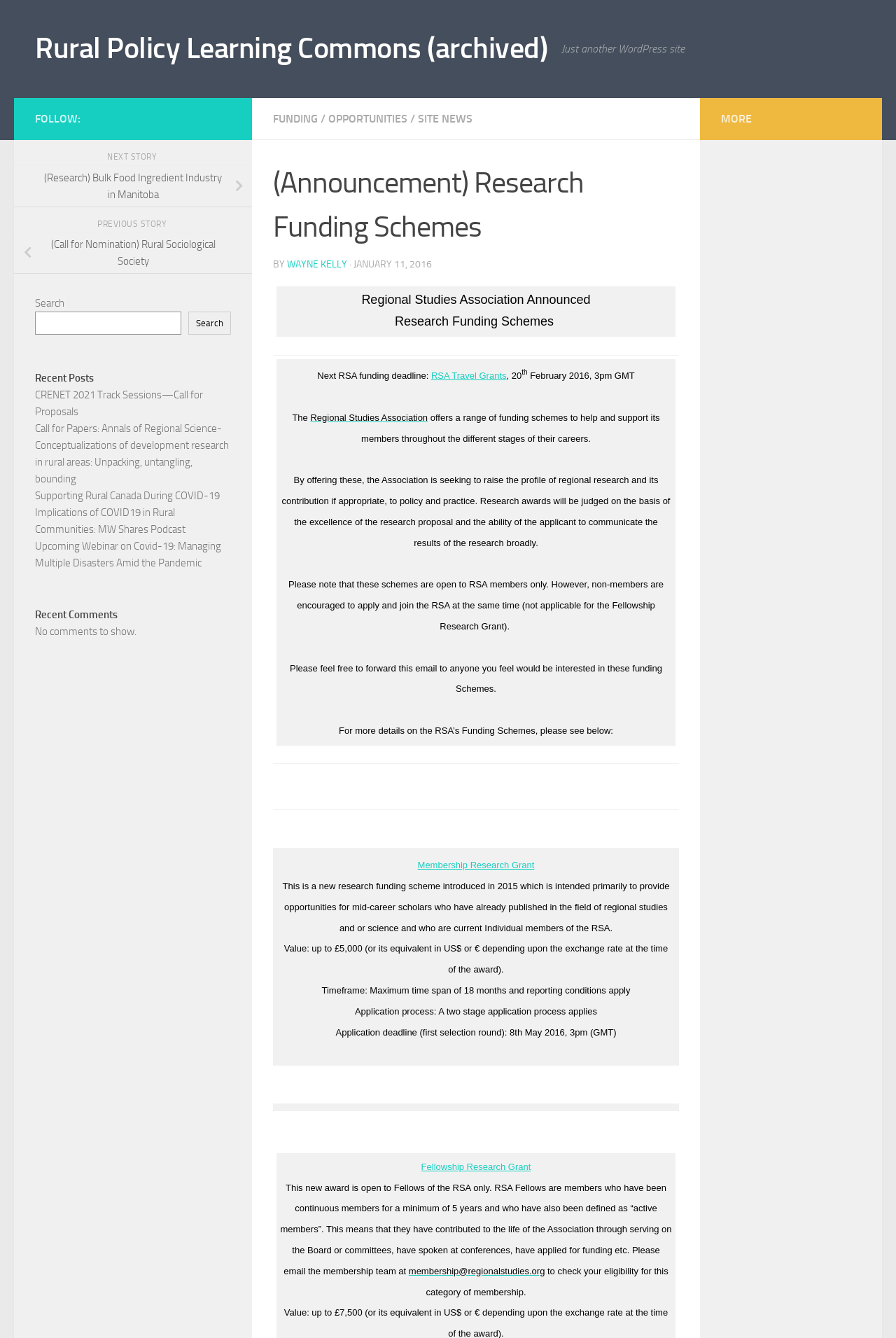Indicate the bounding box coordinates of the clickable region to achieve the following instruction: "Search for something."

[0.039, 0.233, 0.202, 0.25]